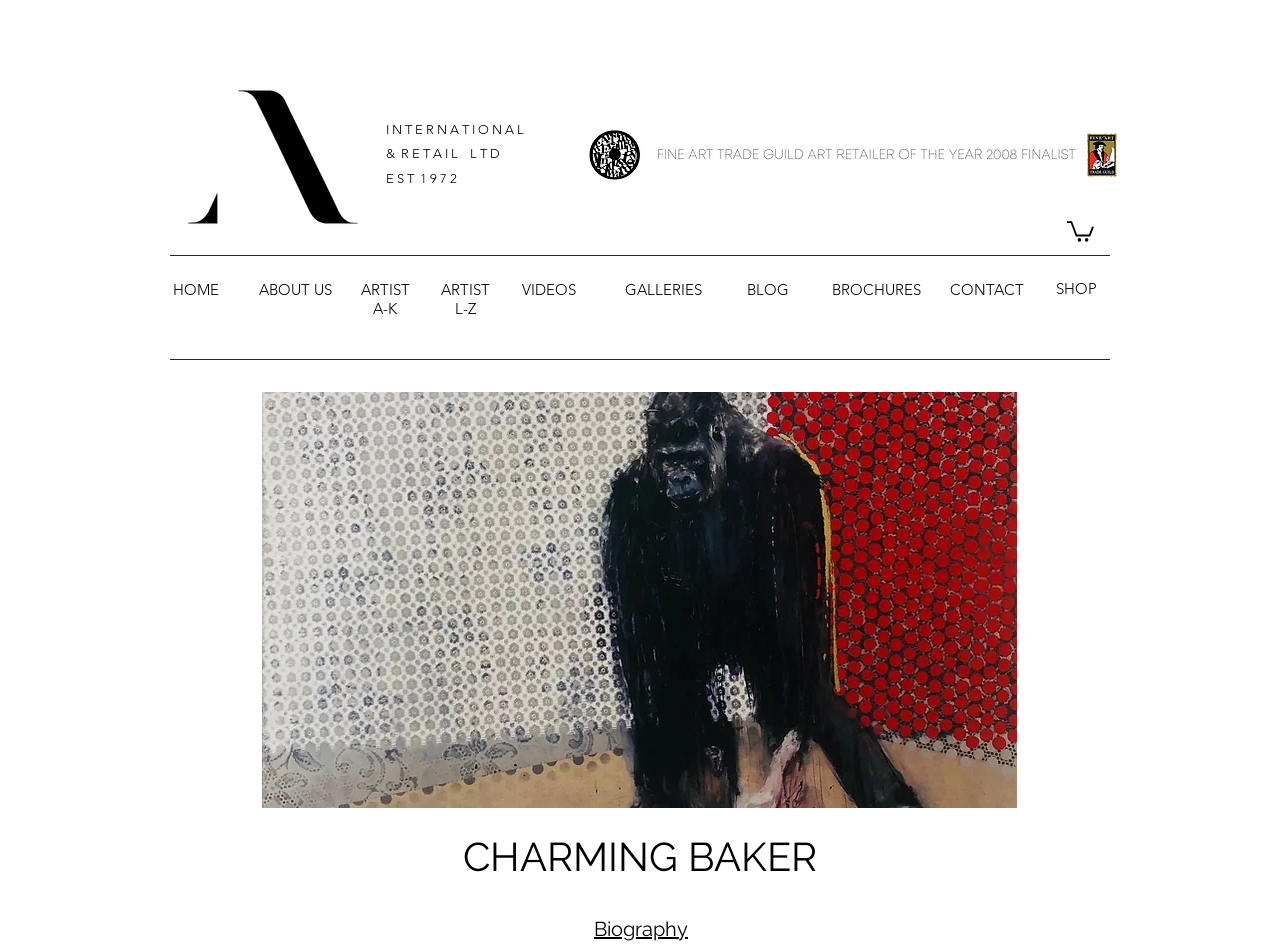Please respond to the question using a single word or phrase:
What is the theme of the image on the page?

Art